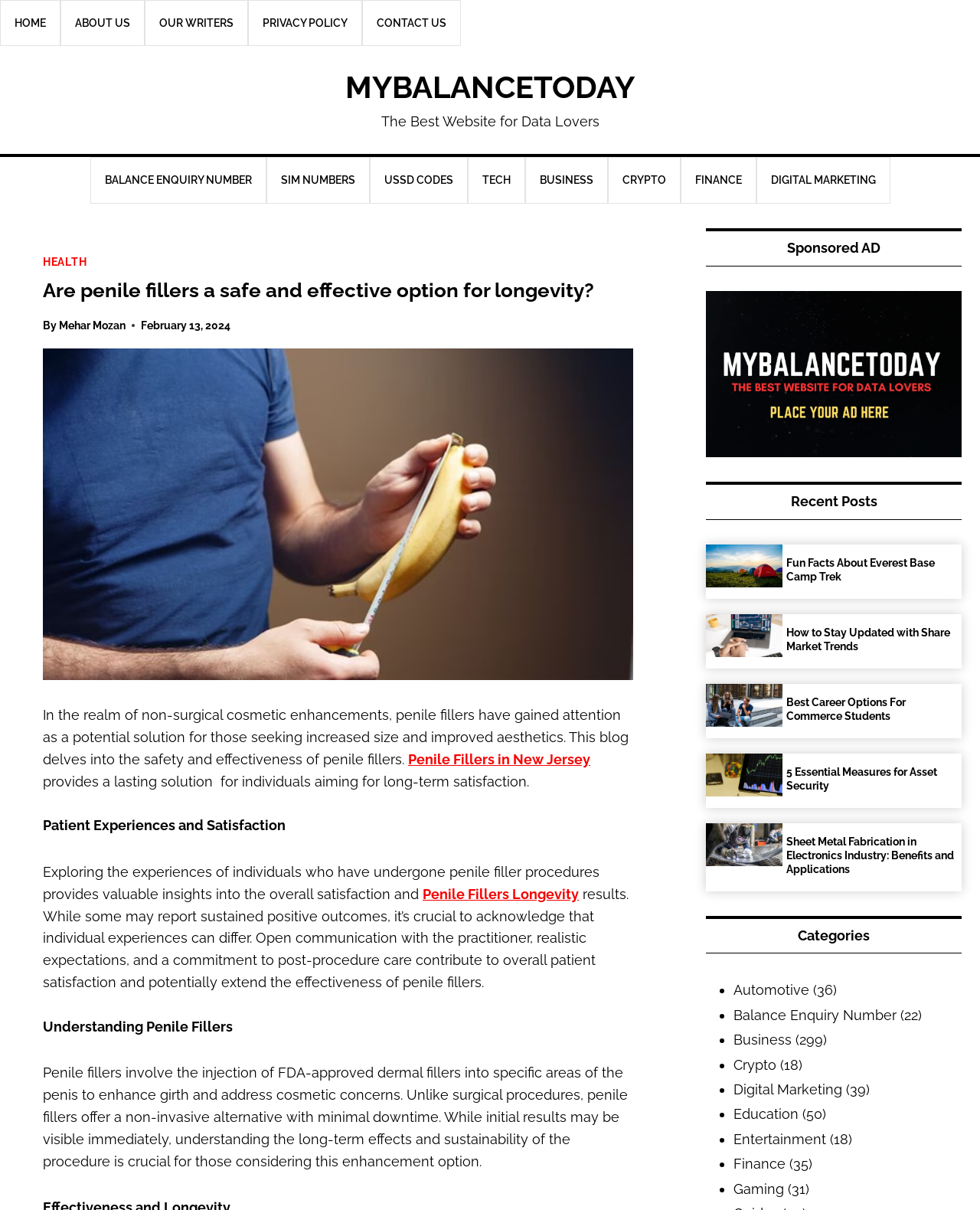Determine the bounding box for the UI element as described: "alt="Students"". The coordinates should be represented as four float numbers between 0 and 1, formatted as [left, top, right, bottom].

[0.72, 0.565, 0.799, 0.601]